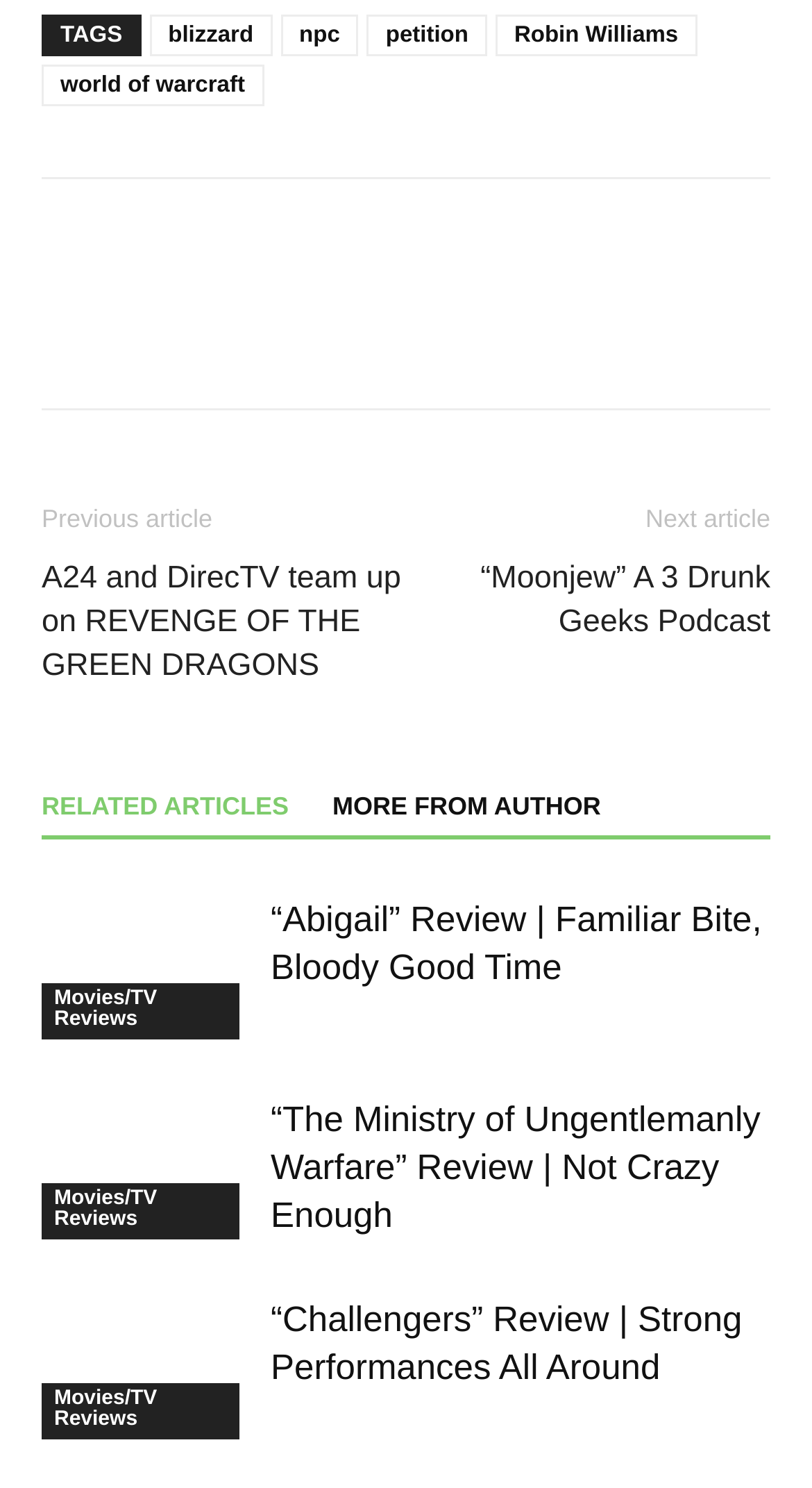What is the text of the link next to the image 'Challengers'?
Examine the image and give a concise answer in one word or a short phrase.

Movies/TV Reviews